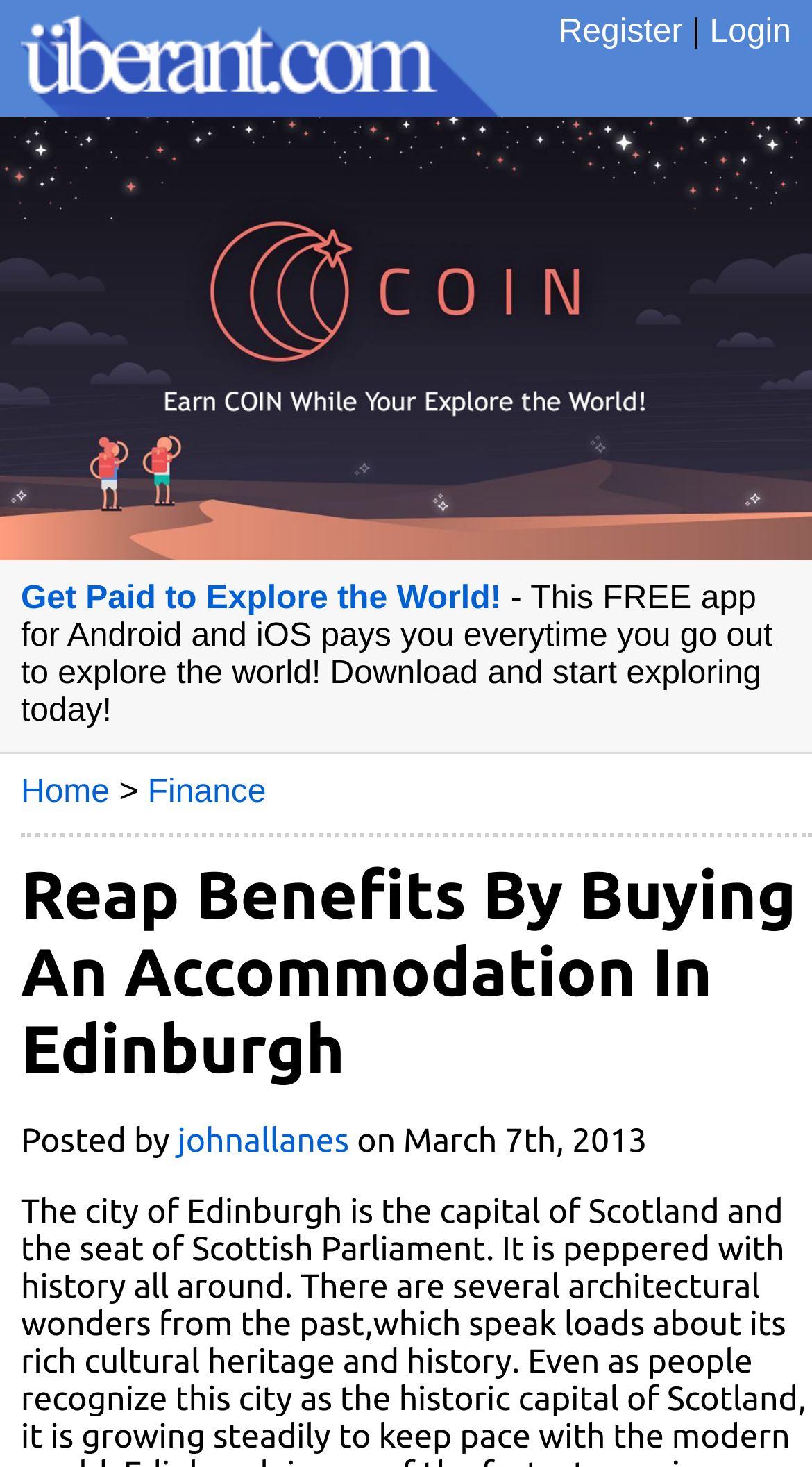Give a one-word or one-phrase response to the question: 
What is the purpose of the app?

Pays to explore the world